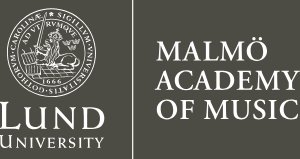Craft a detailed explanation of the image.

The image features the official logo of the Malmö Academy of Music, part of Lund University. The logo presents a distinct and professional design, showcasing the university's commitment to art and education in music. 

On the left side of the logo, there is an emblem that includes the Lund University seal, which is recognized by its classical imagery and inscriptions. To the right, the text "MALMÖ ACADEMY OF MUSIC" is prominently displayed, emphasizing the institution's focus on musical studies. The color scheme reflects a sophisticated aesthetic, making the logo suitable for official communication and branding purposes. This visual identity is integral to the academy's representation in the academic and cultural community.